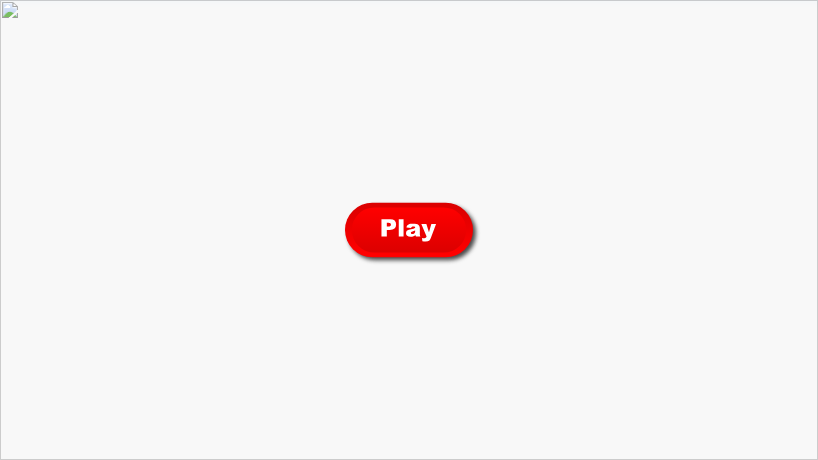What is the purpose of the button?
Answer the question with a thorough and detailed explanation.

The button is designed to capture the attention of players, making it clear that clicking the button will start the Grand Driving game, available online at ZisGames, ensuring that the focus remains on the gameplay initiation.